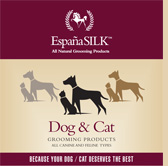What type of products does España SILK offer?
Utilize the information in the image to give a detailed answer to the question.

The label clearly indicates the targeted audience by stating 'Dog & Cat Grooming Products', which suggests that España SILK specializes in providing high-quality grooming solutions for canine and feline pets.